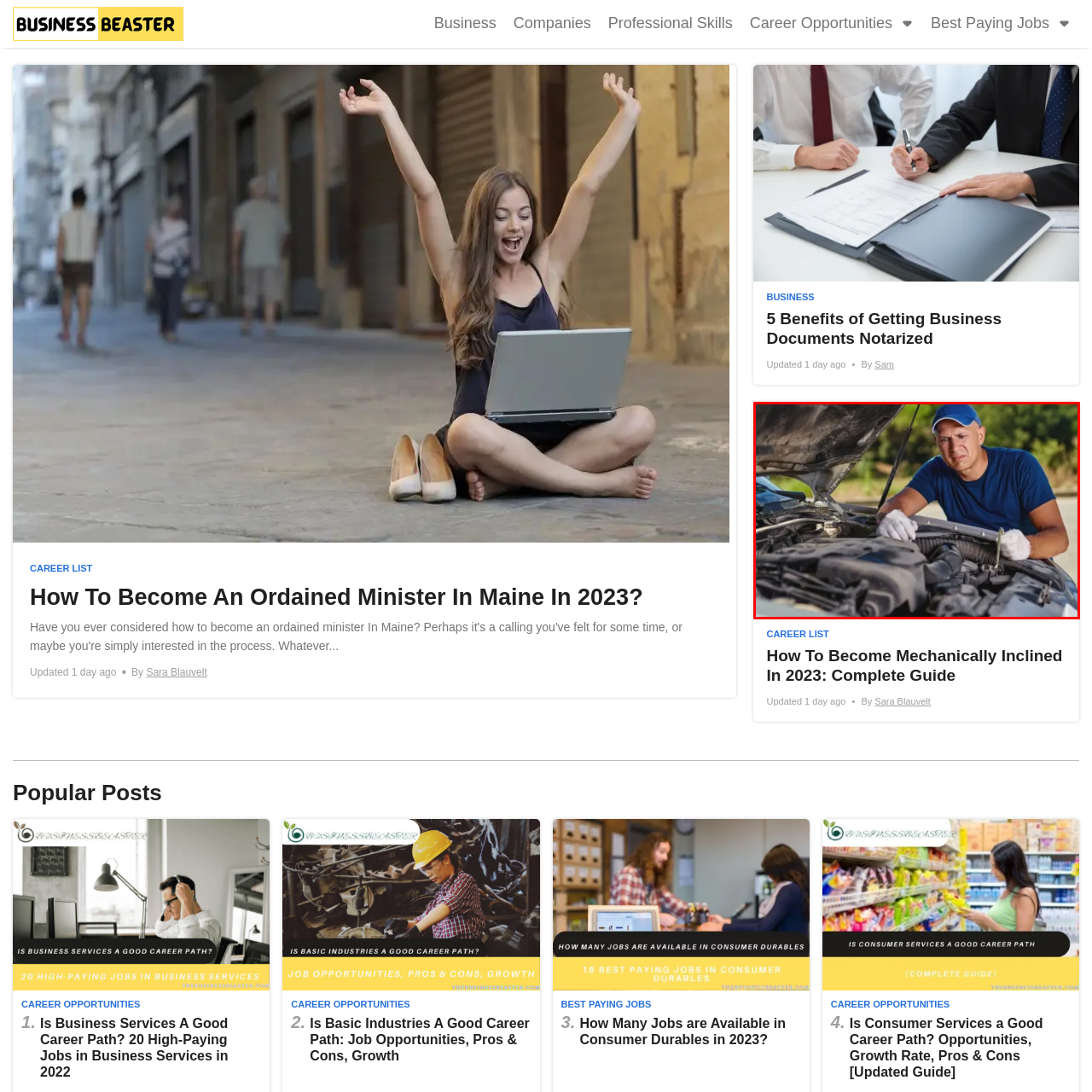What is the theme of the image? Focus on the image highlighted by the red bounding box and respond with a single word or a brief phrase.

Mechanical skills and automotive maintenance